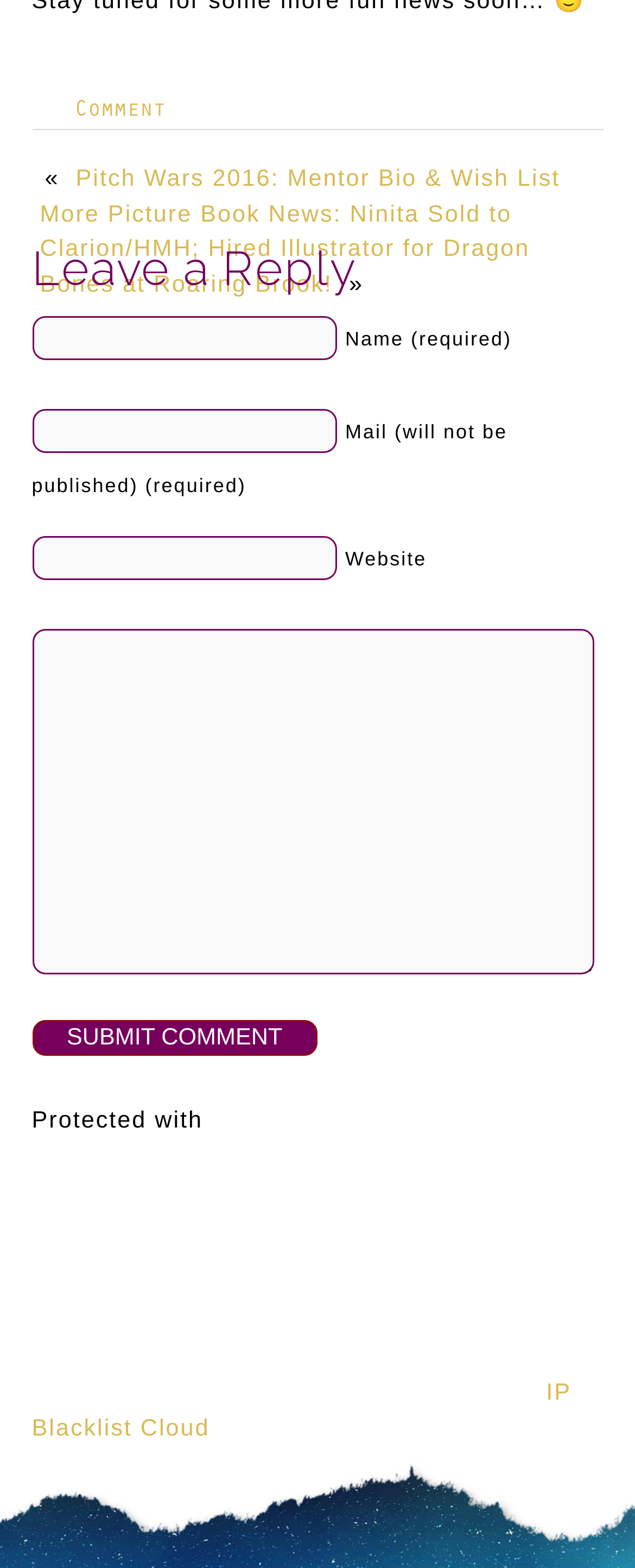Please determine the bounding box coordinates of the clickable area required to carry out the following instruction: "Enter your name in the required field". The coordinates must be four float numbers between 0 and 1, represented as [left, top, right, bottom].

[0.05, 0.201, 0.531, 0.229]